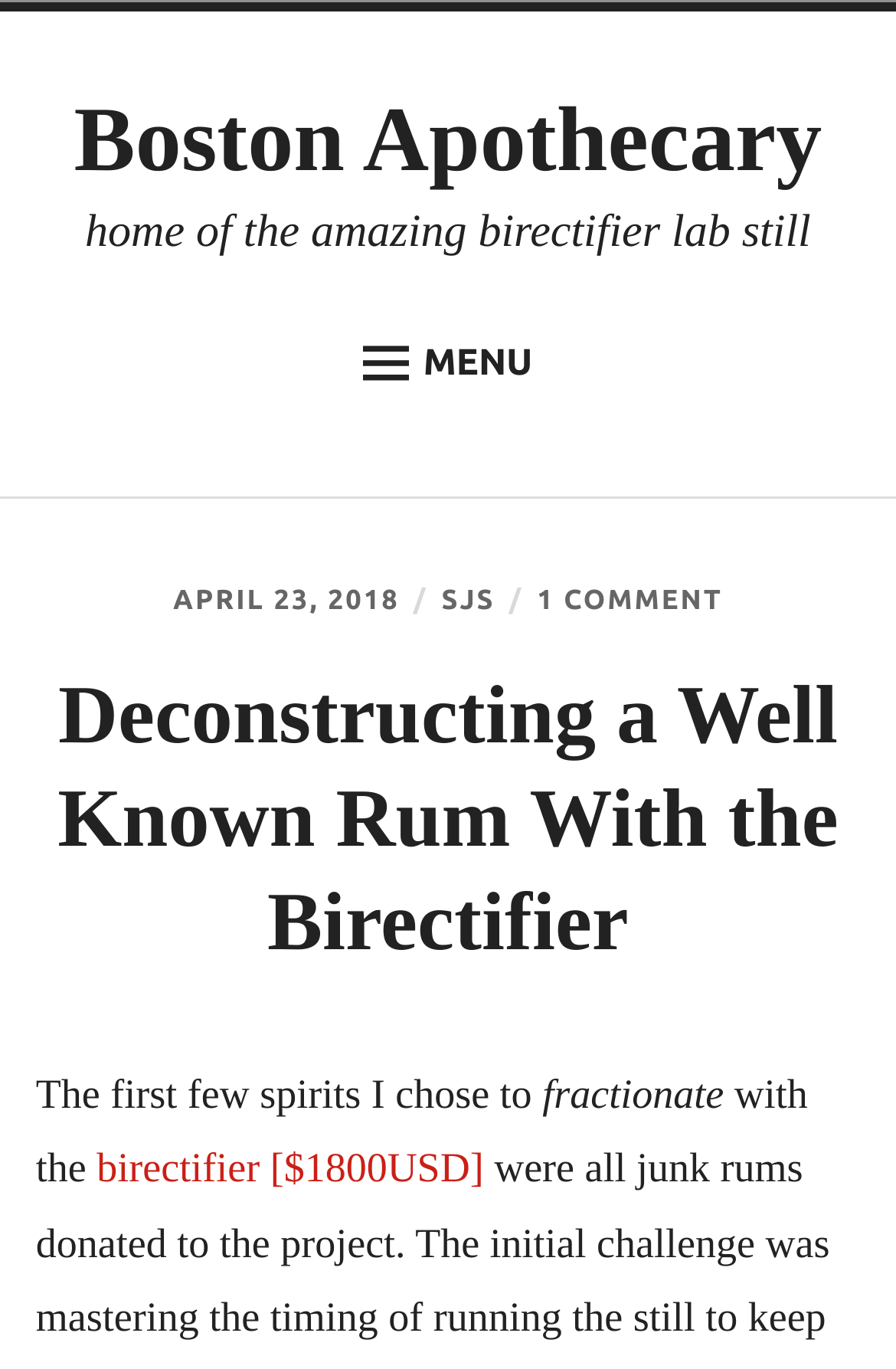Please identify the bounding box coordinates of the element I should click to complete this instruction: 'read about the BIRECTIFIER'. The coordinates should be given as four float numbers between 0 and 1, like this: [left, top, right, bottom].

[0.04, 0.426, 0.96, 0.49]